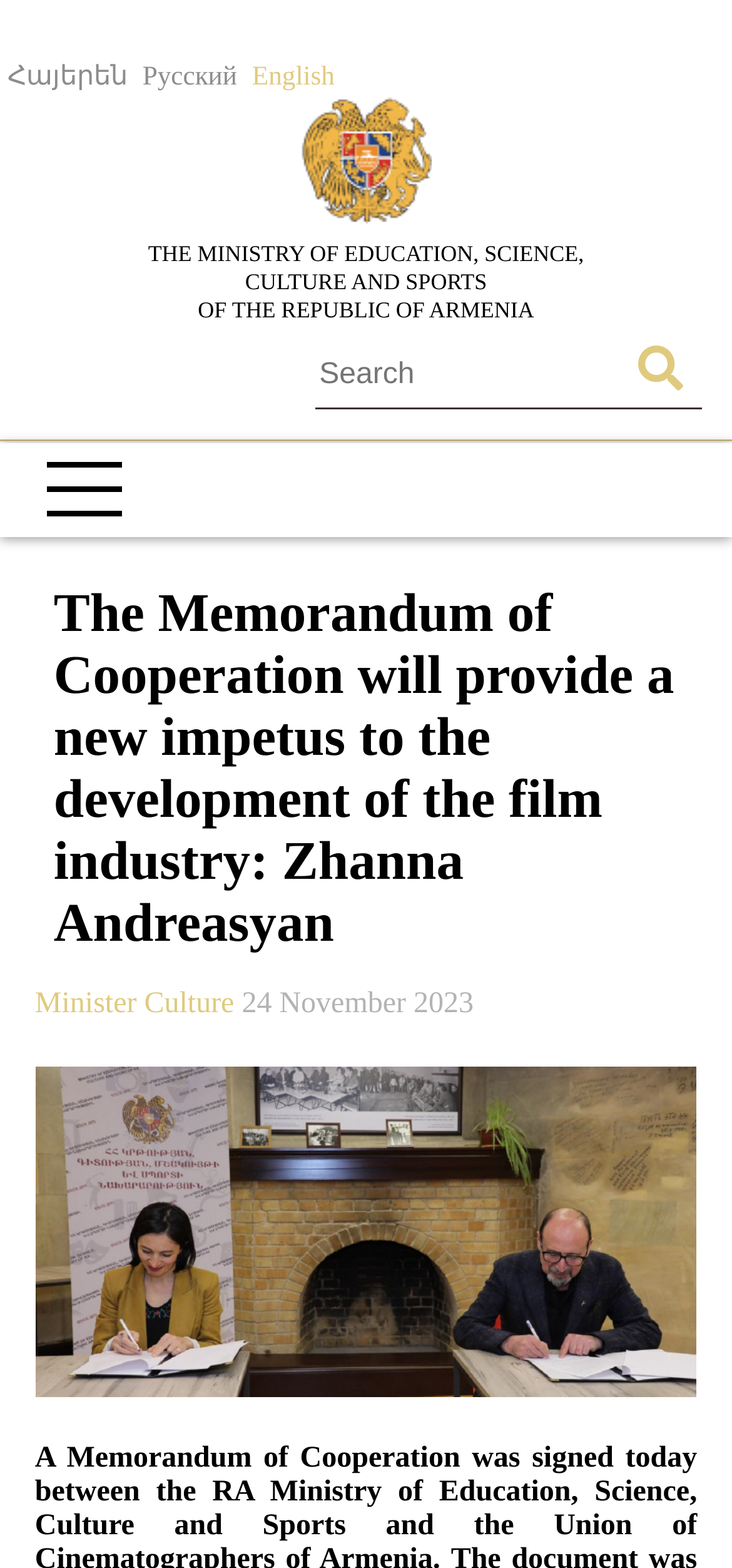How many language options are available?
Refer to the image and give a detailed answer to the query.

I counted the number of language links at the top of the webpage, which are 'Հայերեն', 'Русский', and 'English'.